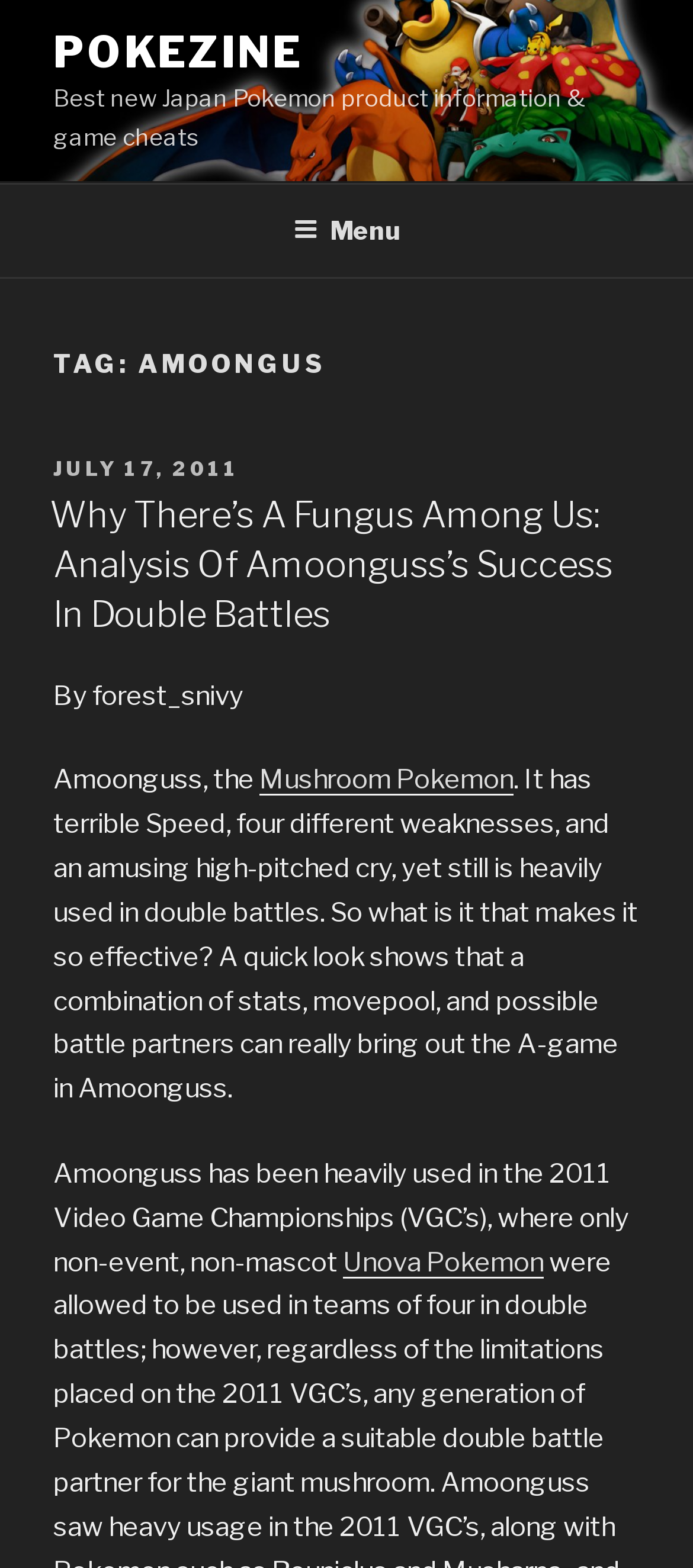What is the type of Pokémon mentioned in the article?
Please give a detailed and thorough answer to the question, covering all relevant points.

The article mentions 'Mushroom Pokémon' as the type of Amoonguss, which is a link in the article's content.